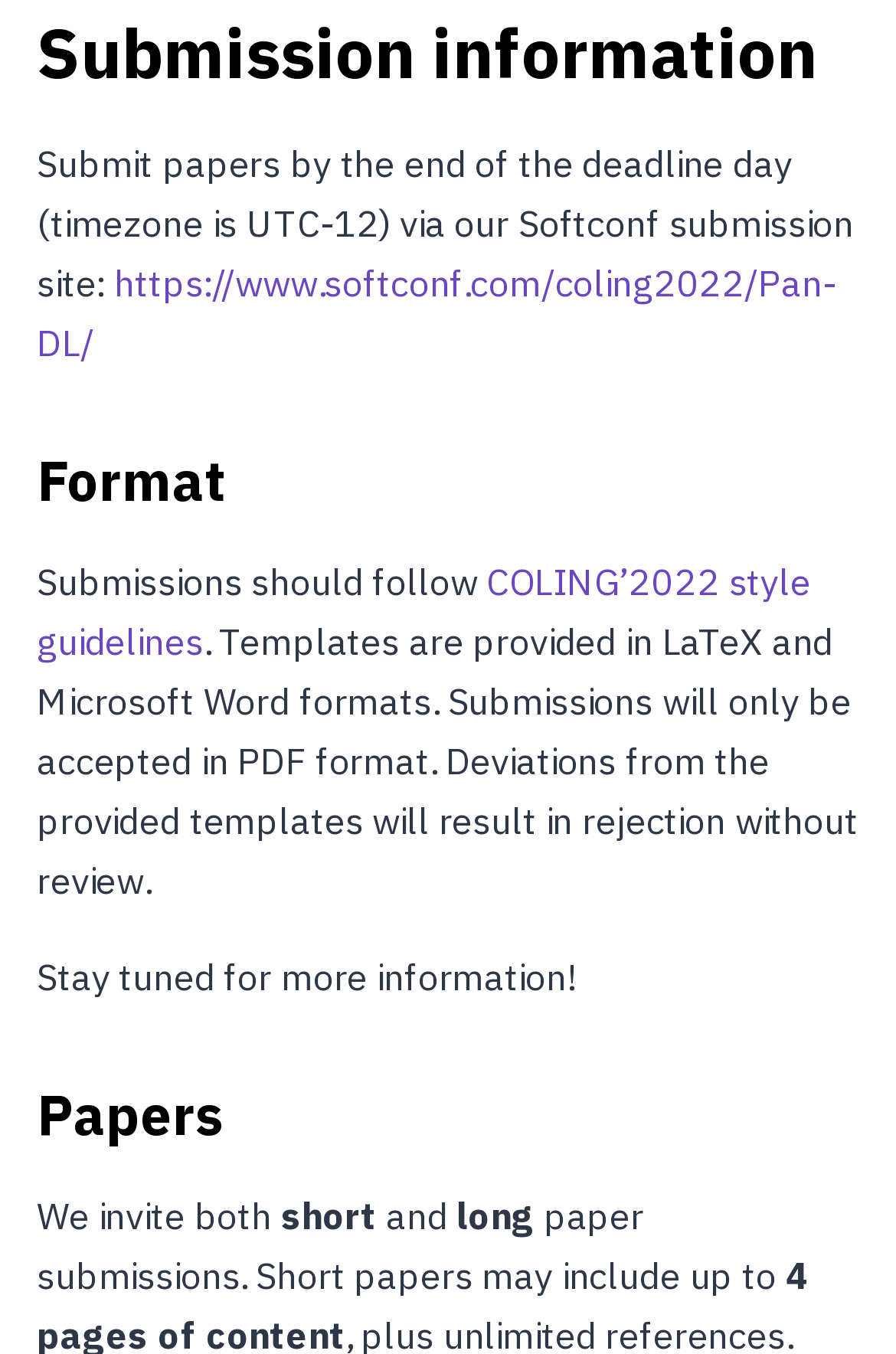Provide the bounding box coordinates for the specified HTML element described in this description: "https://www.softconf.com/coling2022/Pan-DL/". The coordinates should be four float numbers ranging from 0 to 1, in the format [left, top, right, bottom].

[0.041, 0.191, 0.933, 0.269]